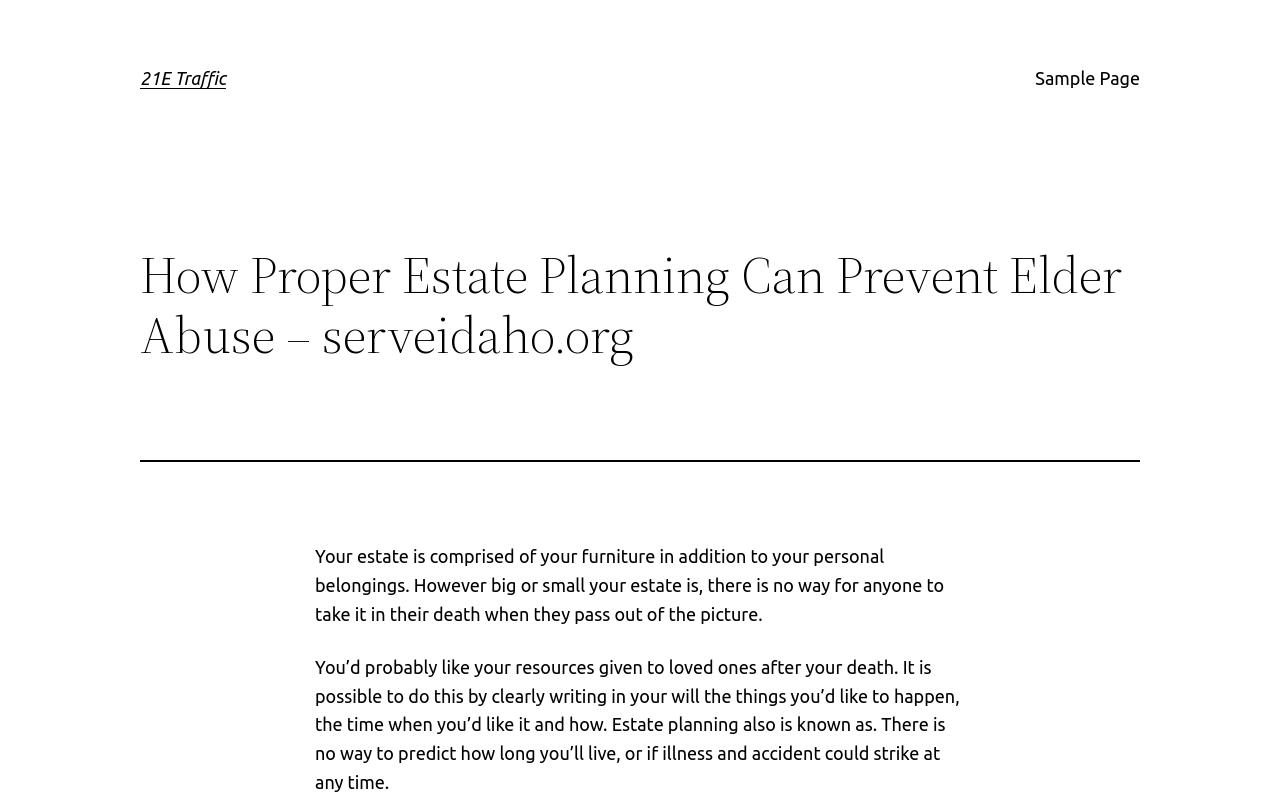Using the provided description: "21E Traffic", find the bounding box coordinates of the corresponding UI element. The output should be four float numbers between 0 and 1, in the format [left, top, right, bottom].

[0.109, 0.086, 0.177, 0.111]